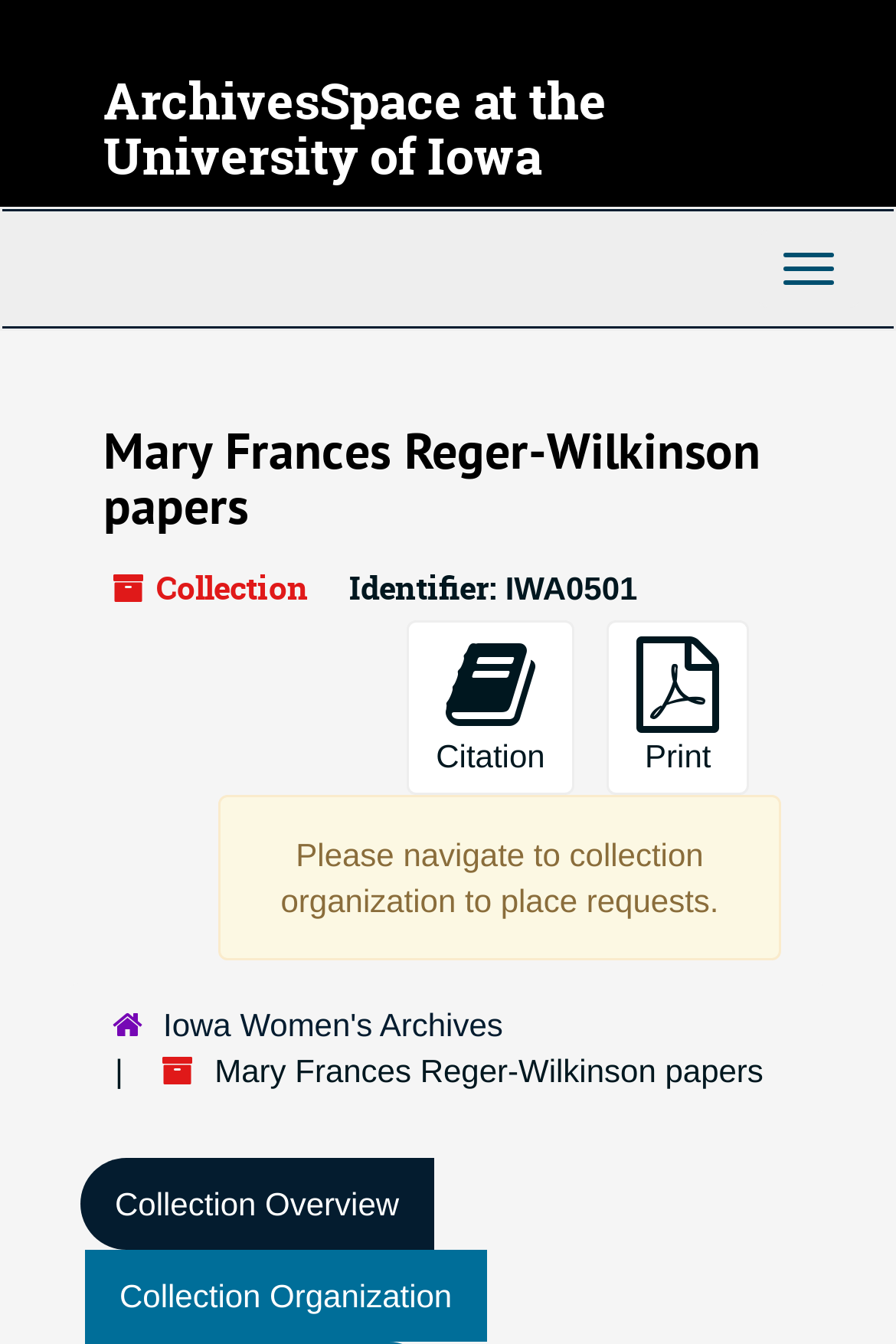How many links are in the hierarchical navigation section?
Please provide a single word or phrase as your answer based on the image.

2